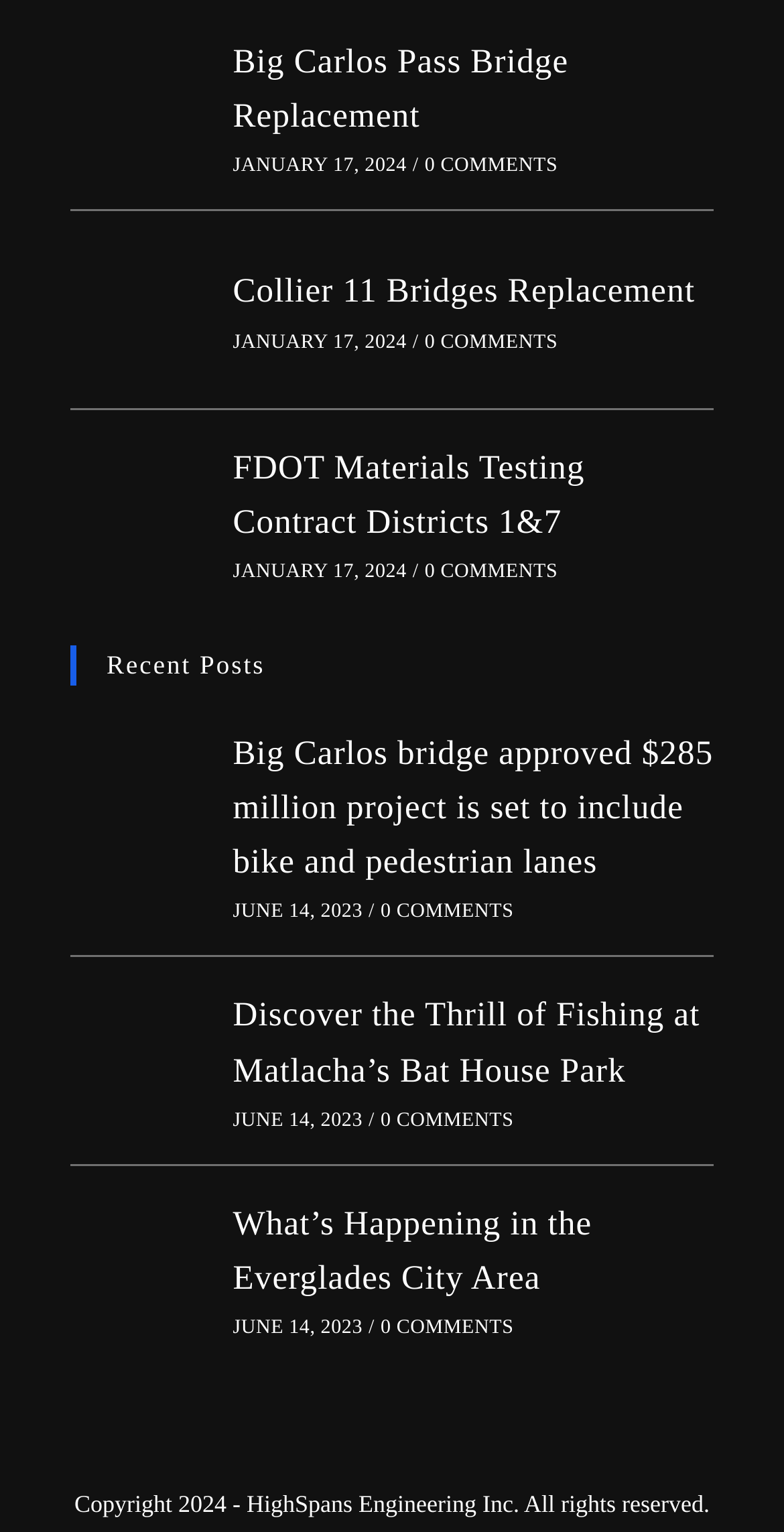Find the bounding box coordinates of the element's region that should be clicked in order to follow the given instruction: "Click on Big Carlos Pass Bridge Replacement". The coordinates should consist of four float numbers between 0 and 1, i.e., [left, top, right, bottom].

[0.09, 0.025, 0.264, 0.114]